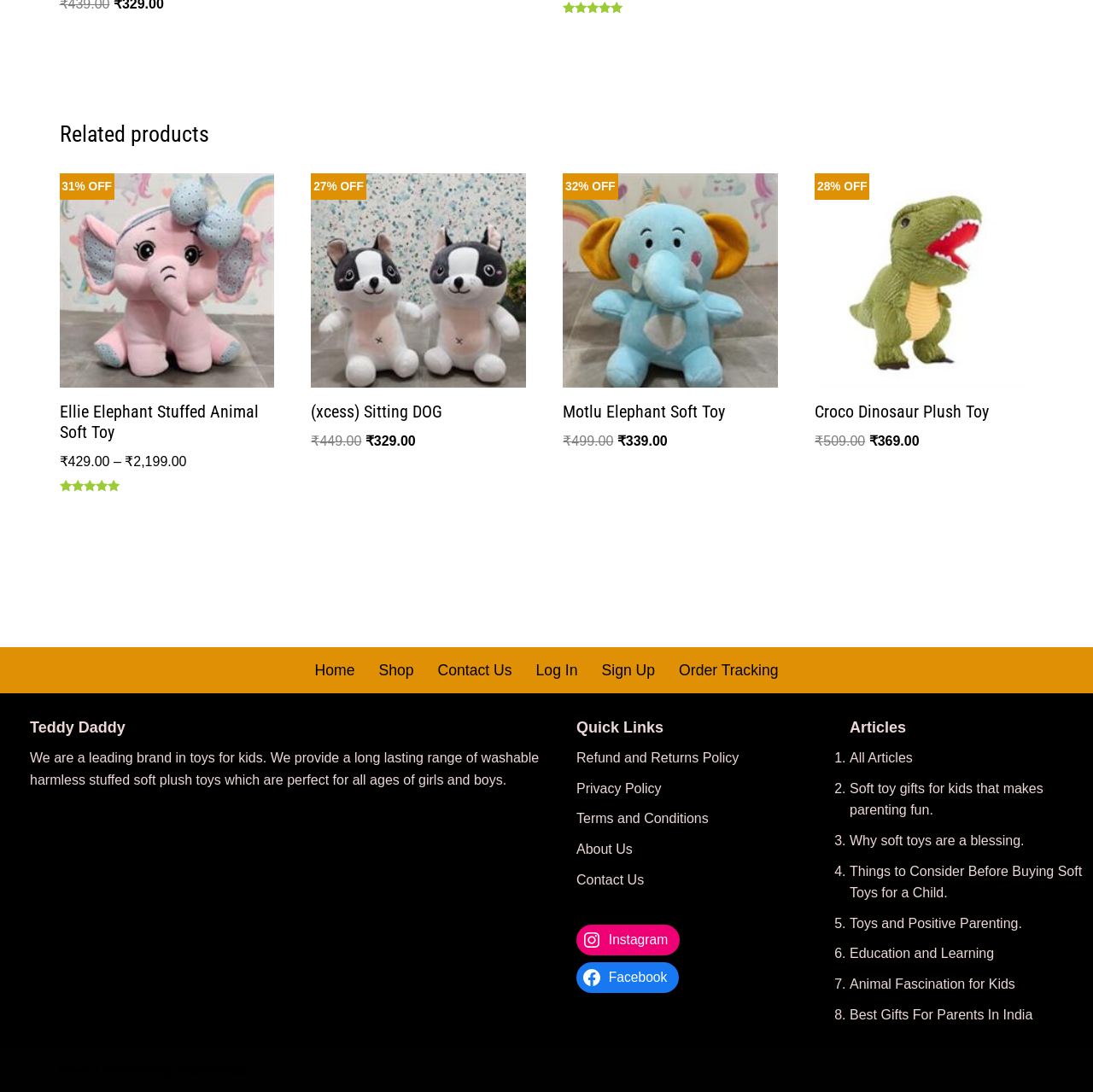How many articles are listed in the 'Articles' section?
Look at the image and provide a detailed response to the question.

I counted the number of links under the heading 'Articles' and found eight articles listed.